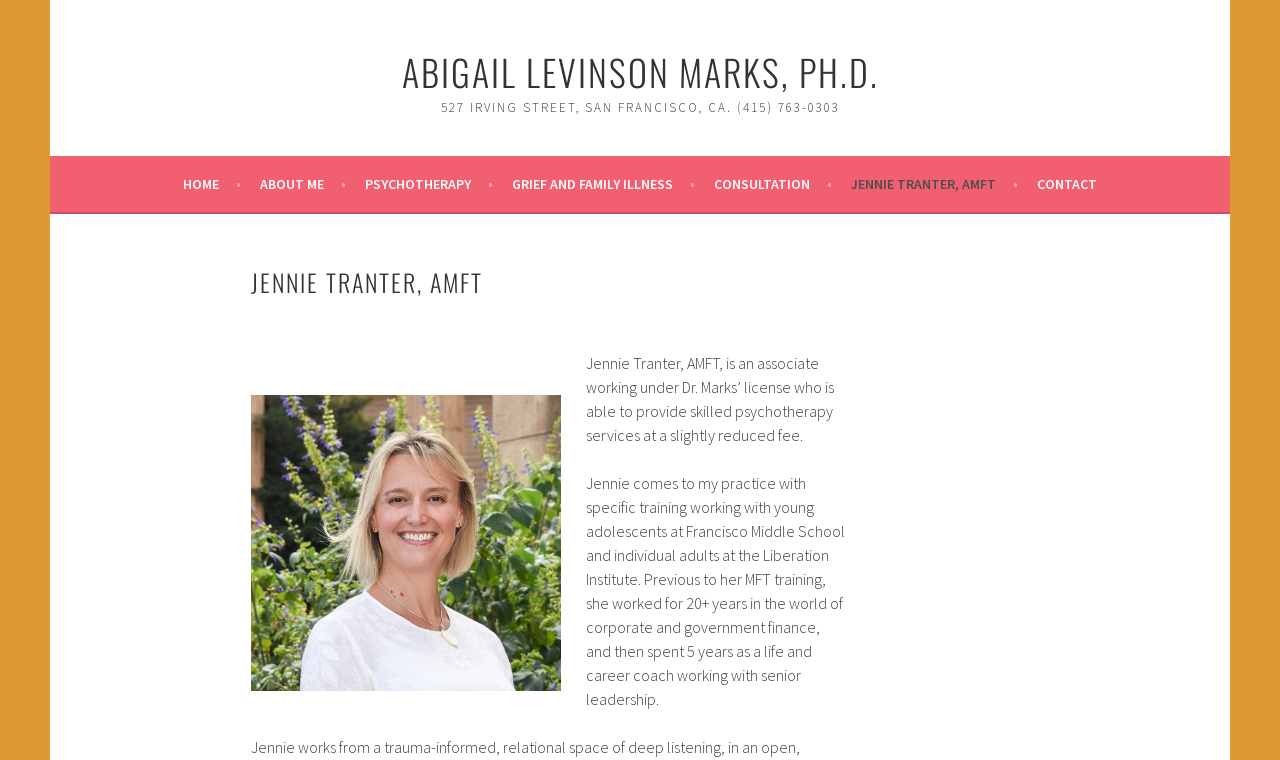What is Jennie Tranter's previous work experience?
Look at the image and answer the question using a single word or phrase.

Corporate and government finance